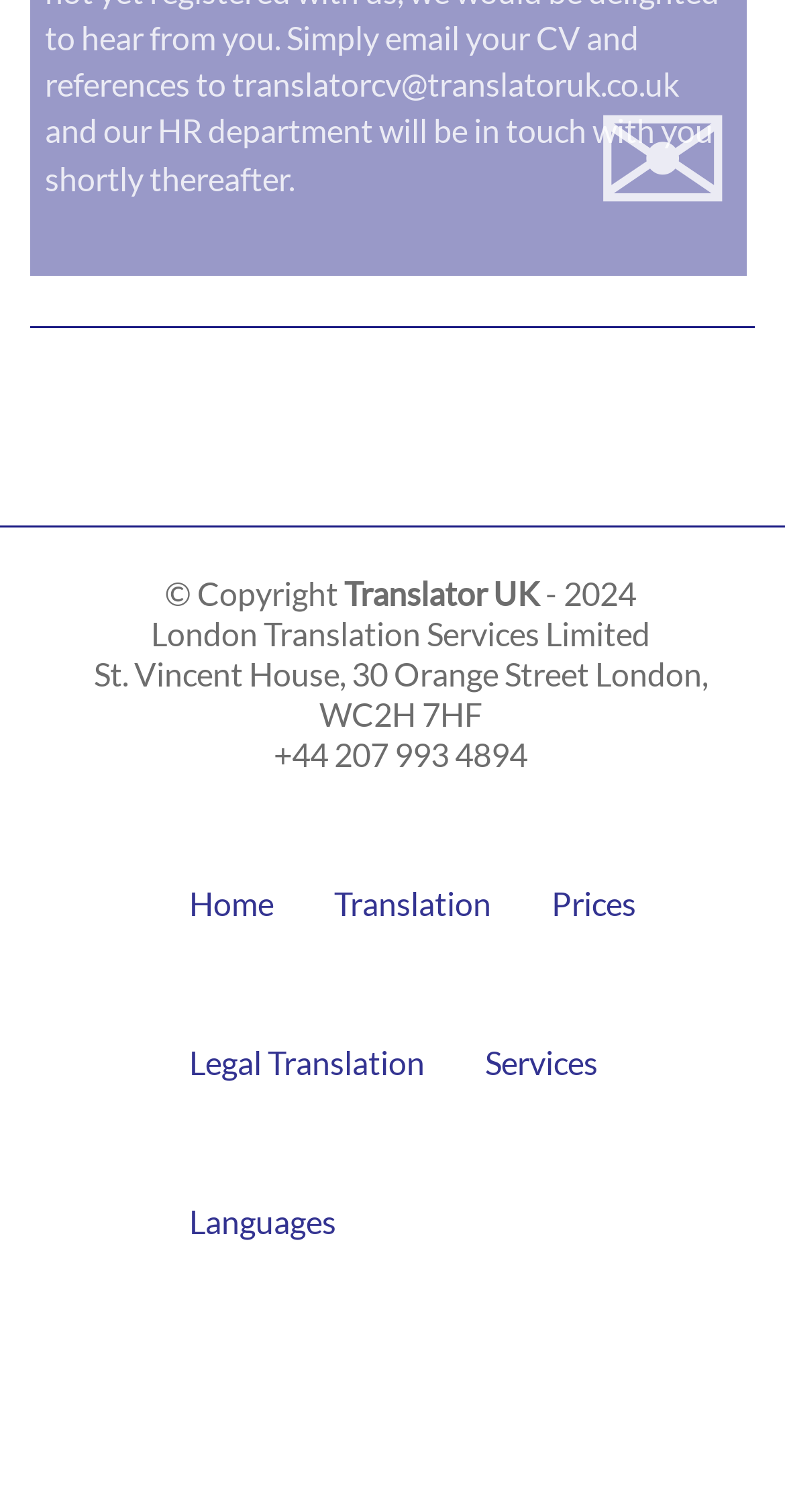Respond to the following query with just one word or a short phrase: 
What is the phone number to contact the company?

+44 207 993 4894